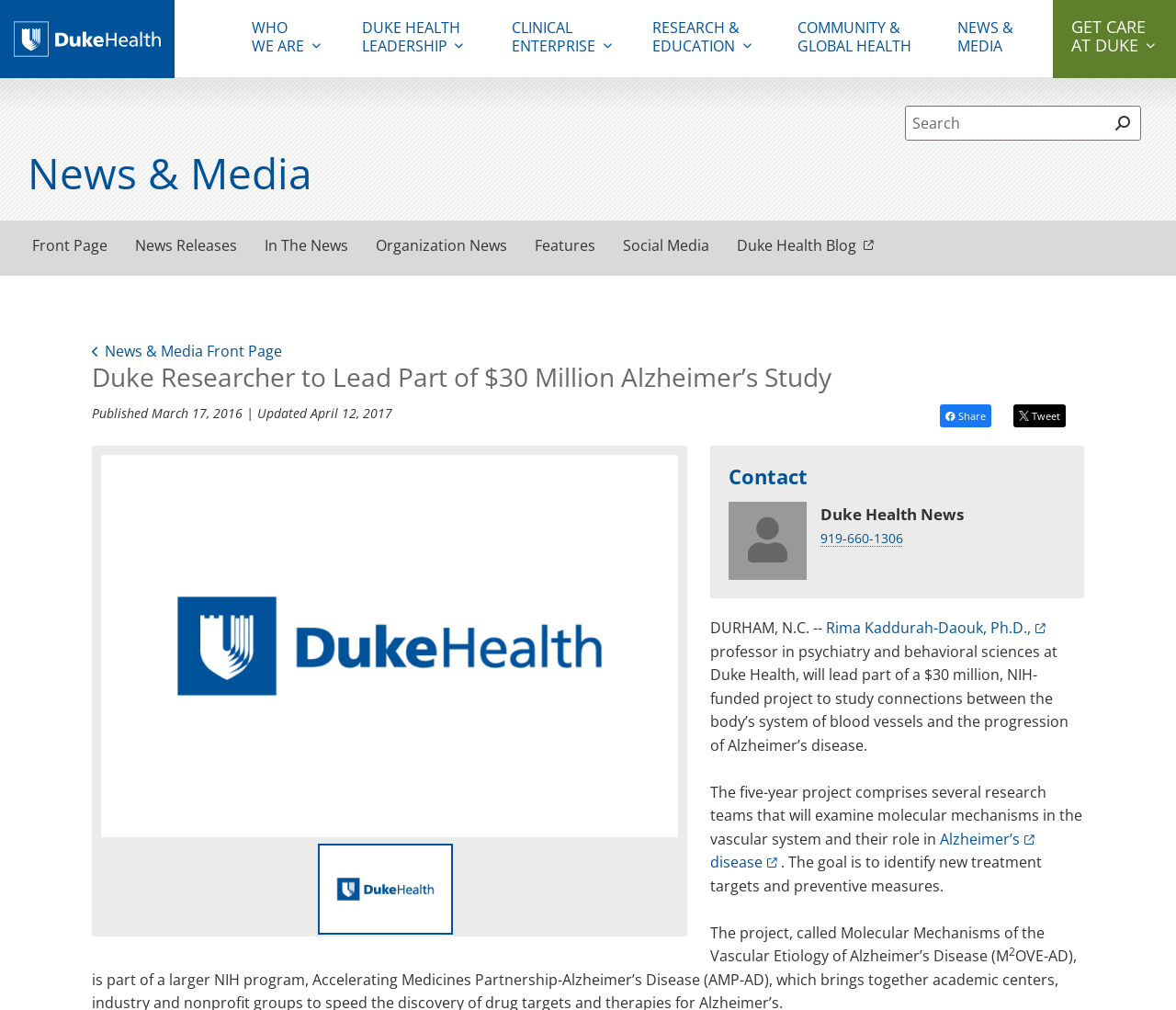Extract the bounding box coordinates for the described element: "immunsystem stärken". The coordinates should be represented as four float numbers between 0 and 1: [left, top, right, bottom].

None